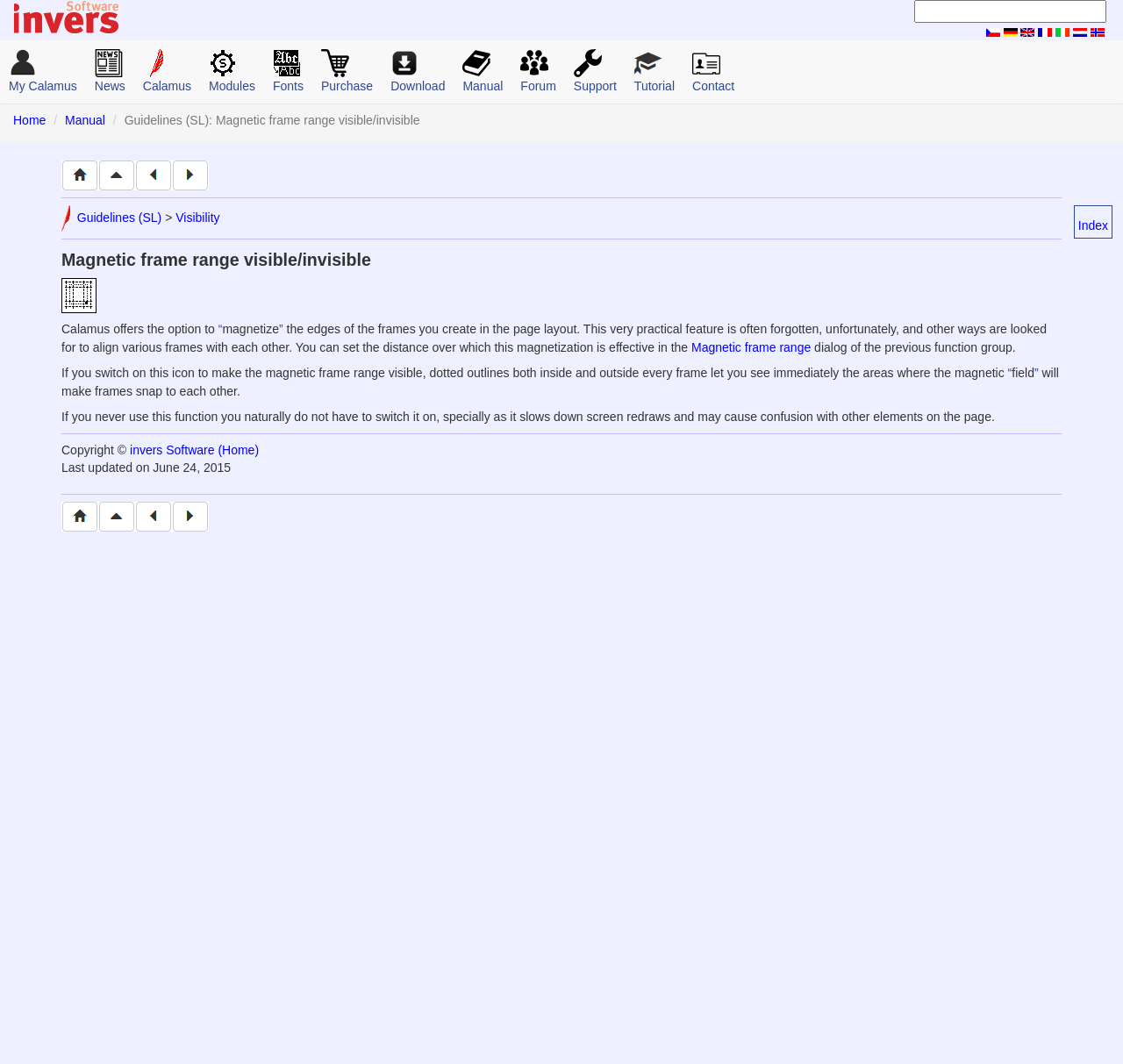What is the copyright information of the webpage?
Answer the question with a single word or phrase, referring to the image.

invers Software